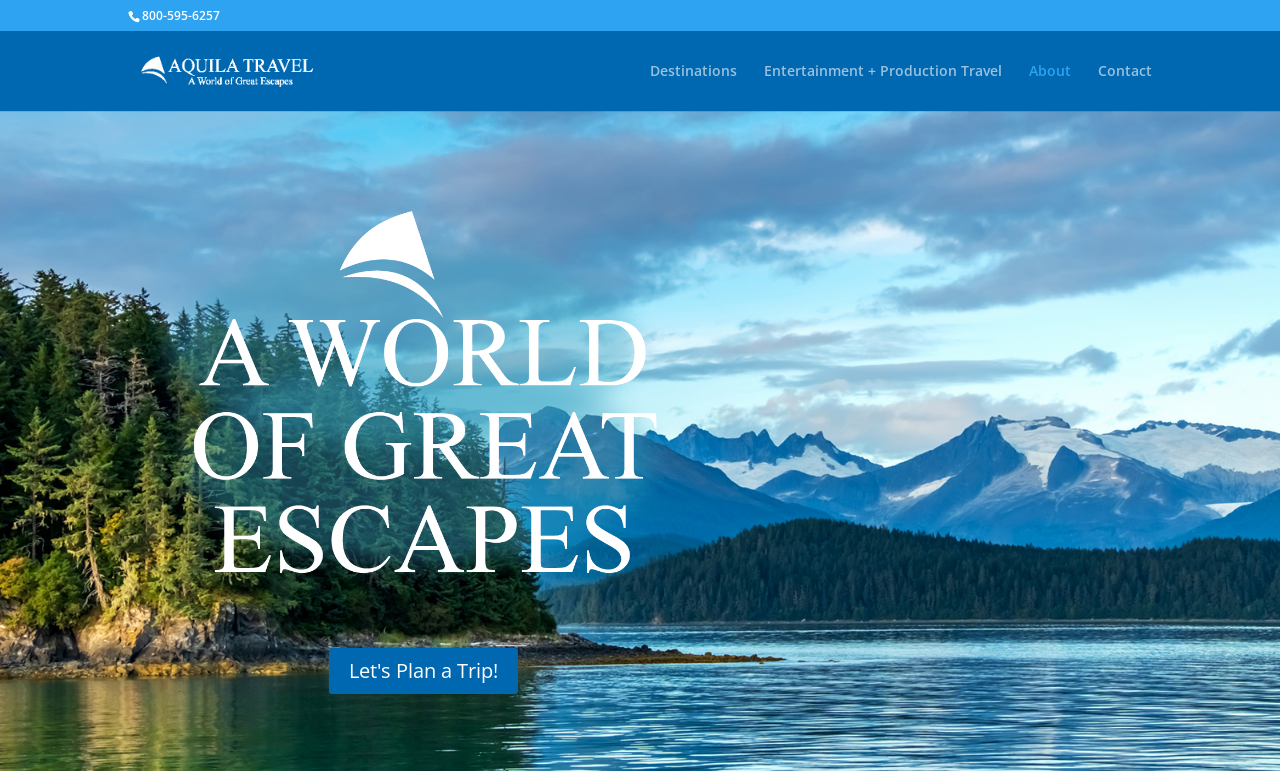Give a detailed account of the webpage, highlighting key information.

The webpage is about Aquila Travel, with a prominent phone number "800-595-6257" displayed at the top left corner. Below the phone number, there is a logo of Aquila Travel, which is an image with a link to the company's main page. 

On the top navigation bar, there are four main links: "Destinations", "Entertainment + Production Travel", "About", and "Contact", arranged from left to right. 

The main content area features a large background image that spans across the entire width of the page, taking up most of the vertical space. 

At the bottom of the page, there is a call-to-action link "Let's Plan a Trip!" with an arrow icon, positioned at the center.